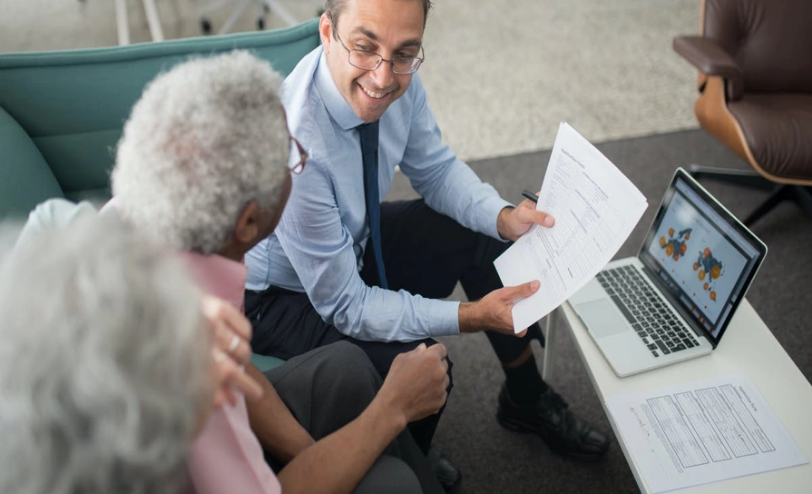Give a one-word or short-phrase answer to the following question: 
How many people are in the conversation?

Three